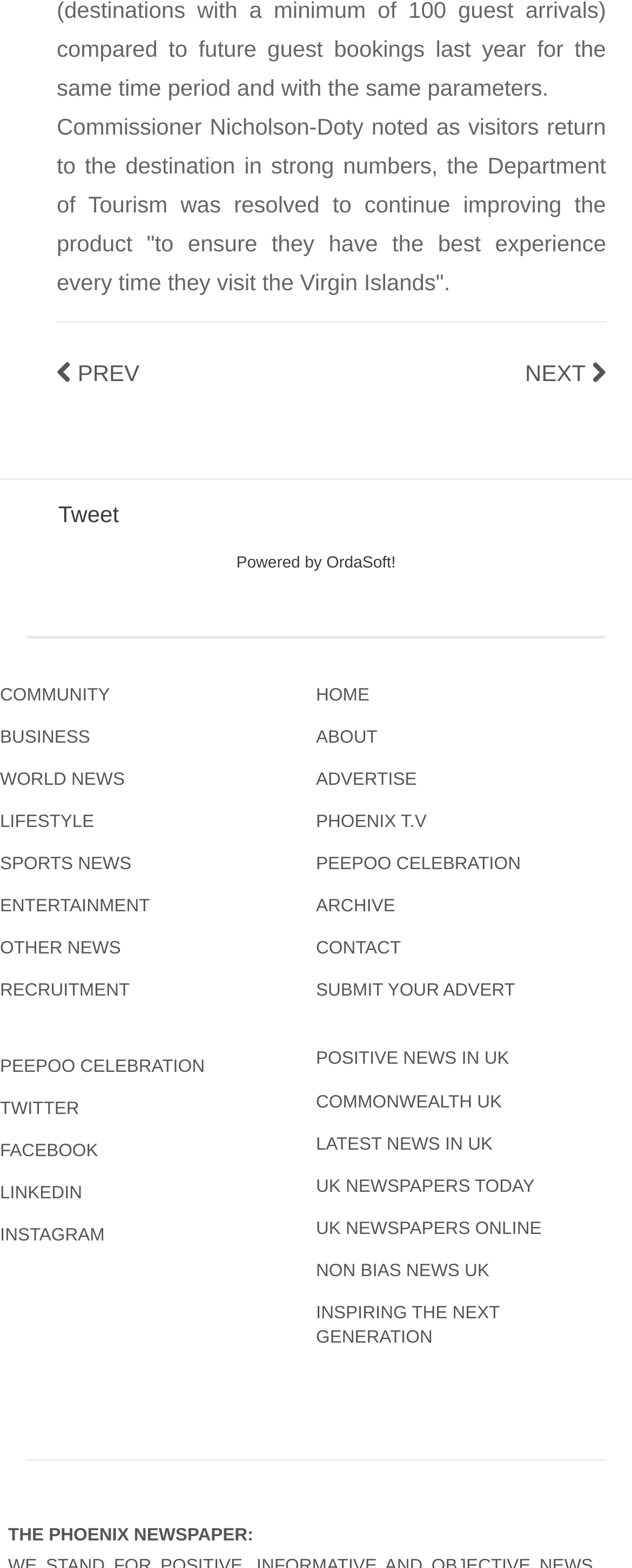Please determine the bounding box coordinates for the UI element described as: "Submit your Advert".

[0.5, 0.62, 0.959, 0.645]